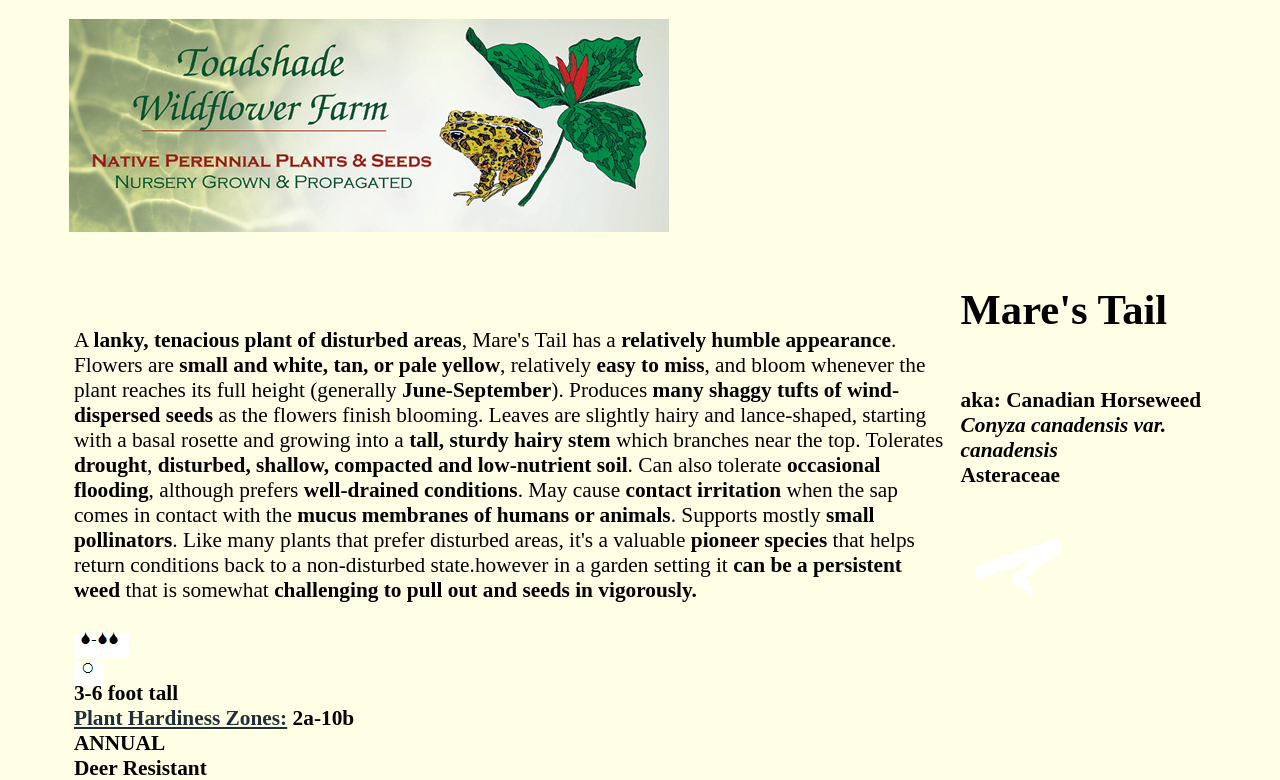Describe every aspect of the webpage comprehensively.

This webpage is about Conyza canadensis var. canadensis, also known as Mare's Tail, a native perennial wildflower plant available at Toadshade Wildflower Farm, a mail order nursery in Frenchtown, NJ. 

At the top left of the page, there is a link to the nursery's website, accompanied by a small image of the website's logo. Below this, there are two headings: "Mare's Tail" and "aka: Canadian Horseweed Conyza canadensis var. canadensis Asteraceae", with the latter including the text "Asteraceae" as a separate element. 

To the right of these headings, there is an image of a White Swish. Below this image, there are several paragraphs of text describing the plant's characteristics, including its appearance, growth habits, and tolerance for different soil conditions. The text is divided into several sections, each focusing on a specific aspect of the plant.

The page also includes several links and images, including ones for "Dry To Average" and "Full Sun", which are likely related to the plant's growing conditions. Additionally, there are sections providing information on the plant's height, hardiness zones, and deer resistance.